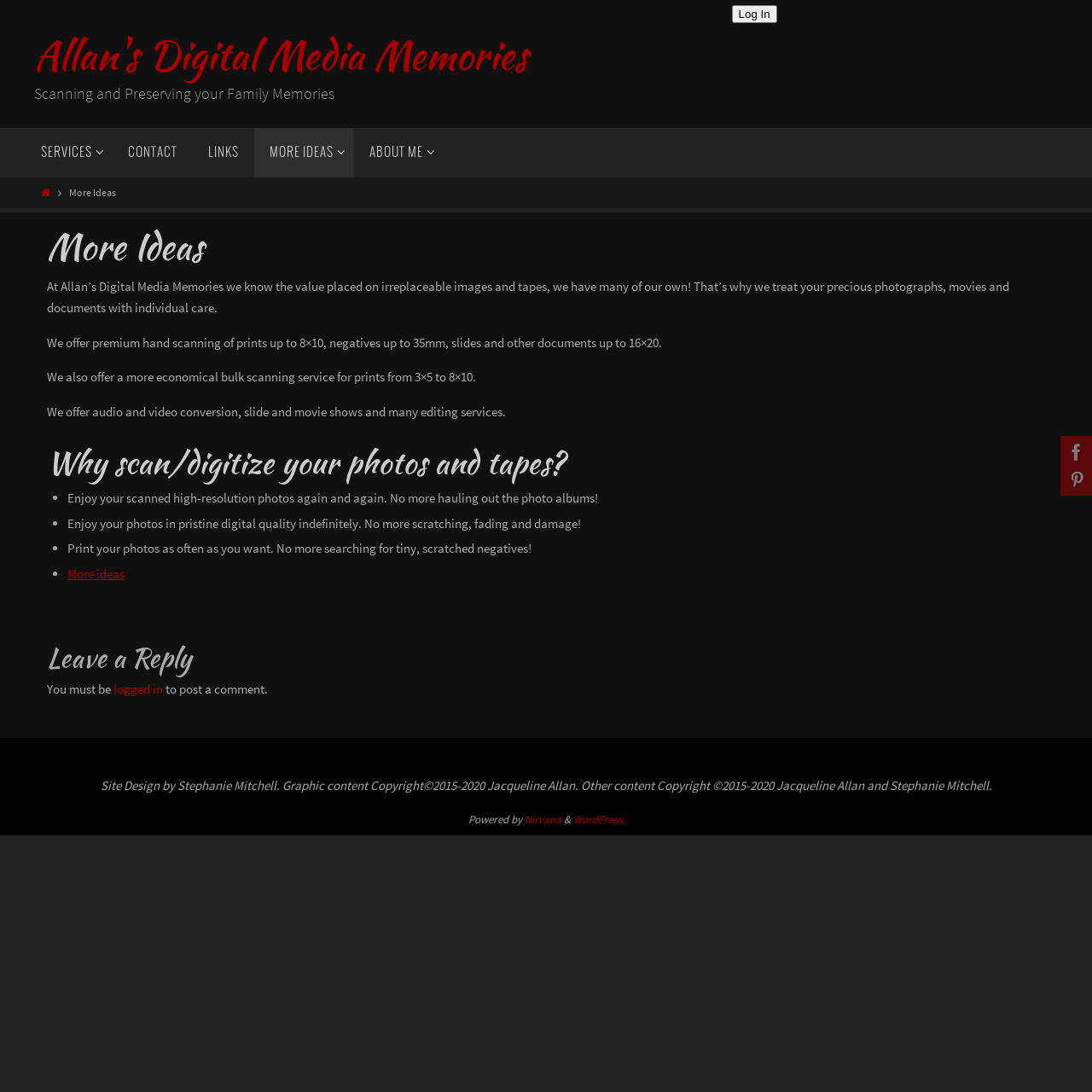Please identify the bounding box coordinates of the clickable area that will fulfill the following instruction: "Log in to the website". The coordinates should be in the format of four float numbers between 0 and 1, i.e., [left, top, right, bottom].

[0.67, 0.005, 0.711, 0.021]